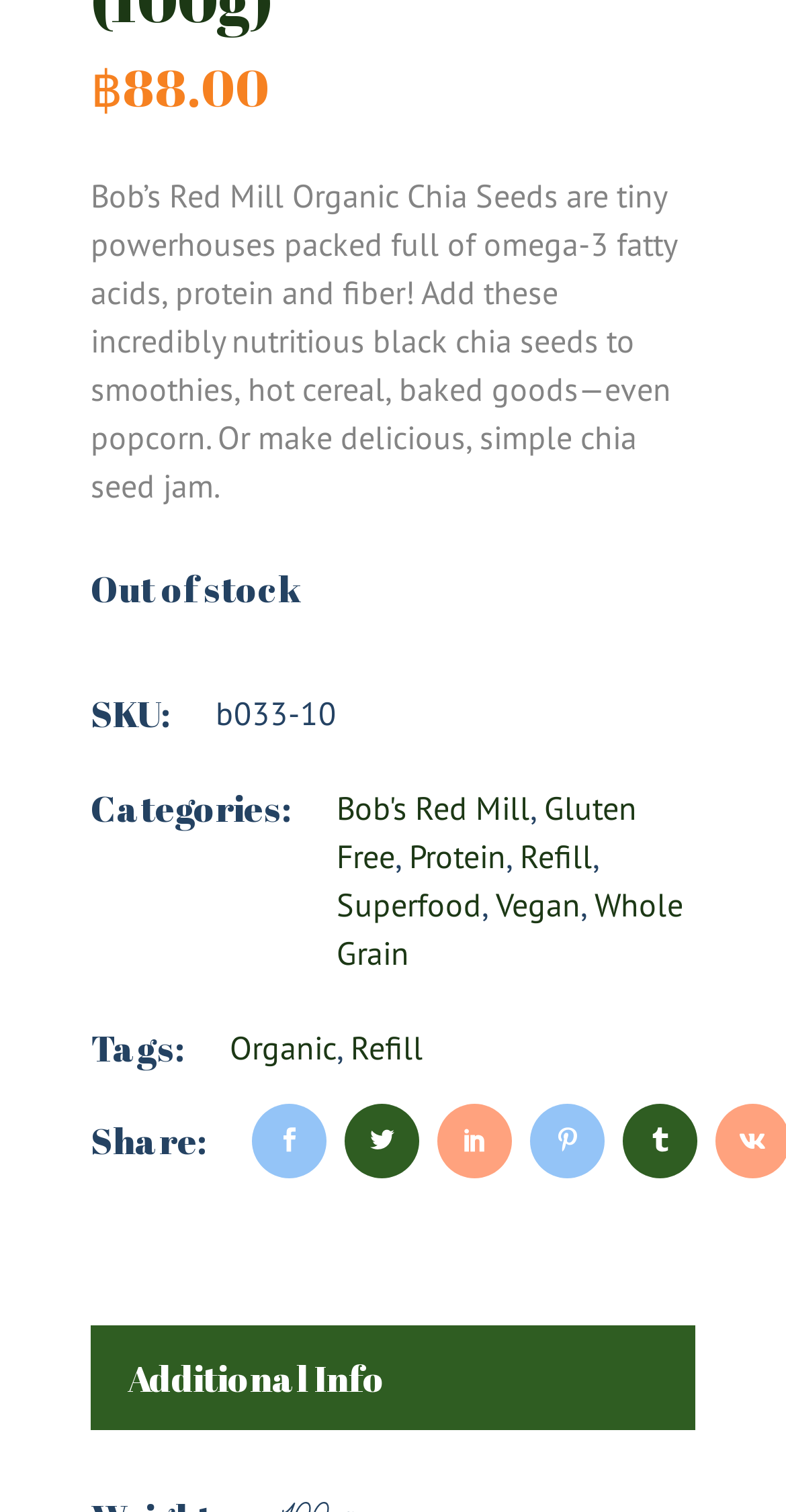Locate the bounding box coordinates of the clickable area to execute the instruction: "Click on the 'Bob's Red Mill' category". Provide the coordinates as four float numbers between 0 and 1, represented as [left, top, right, bottom].

[0.428, 0.521, 0.674, 0.547]